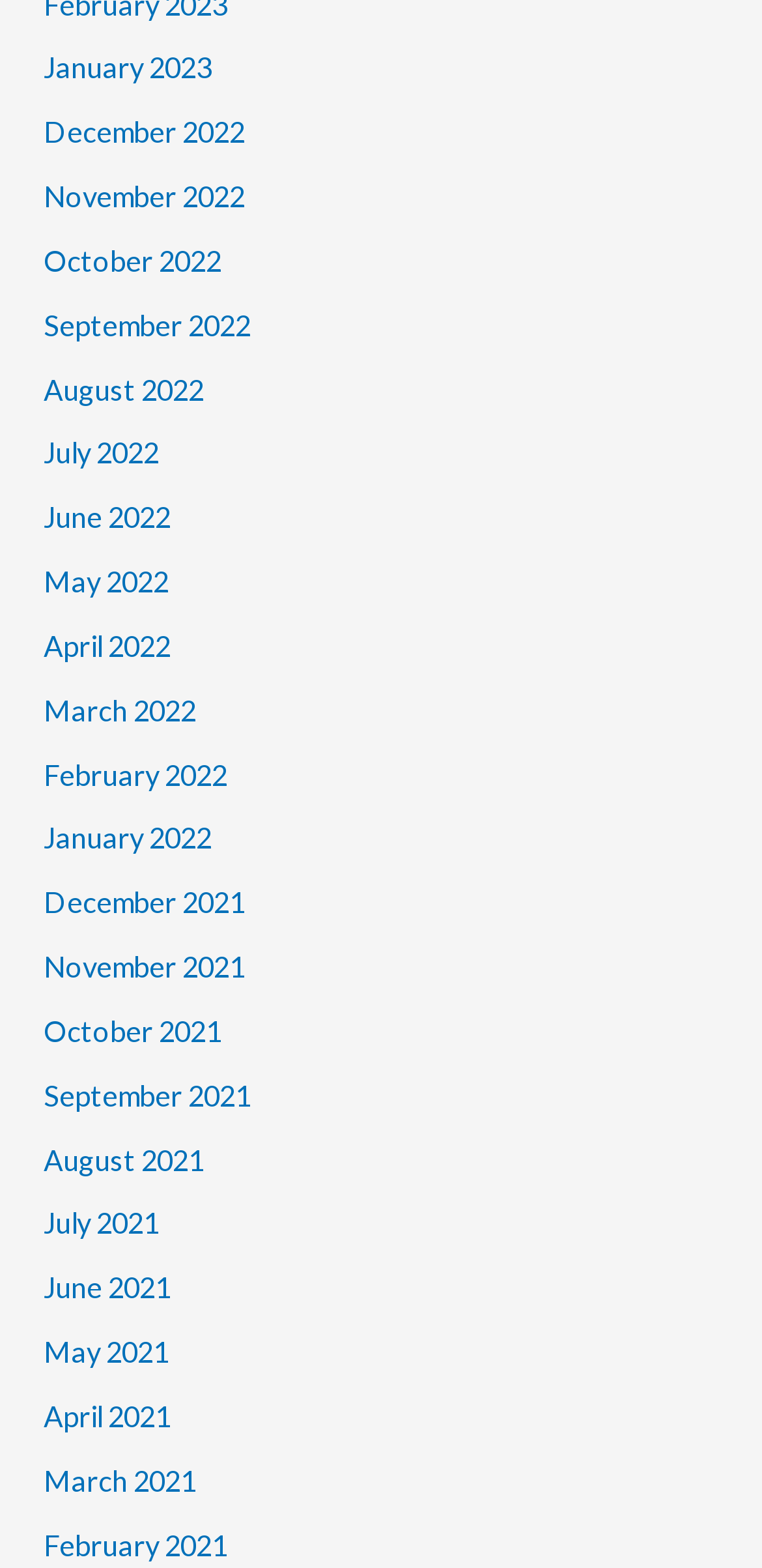Please identify the bounding box coordinates of the element that needs to be clicked to perform the following instruction: "Check October 2022".

[0.058, 0.156, 0.291, 0.177]